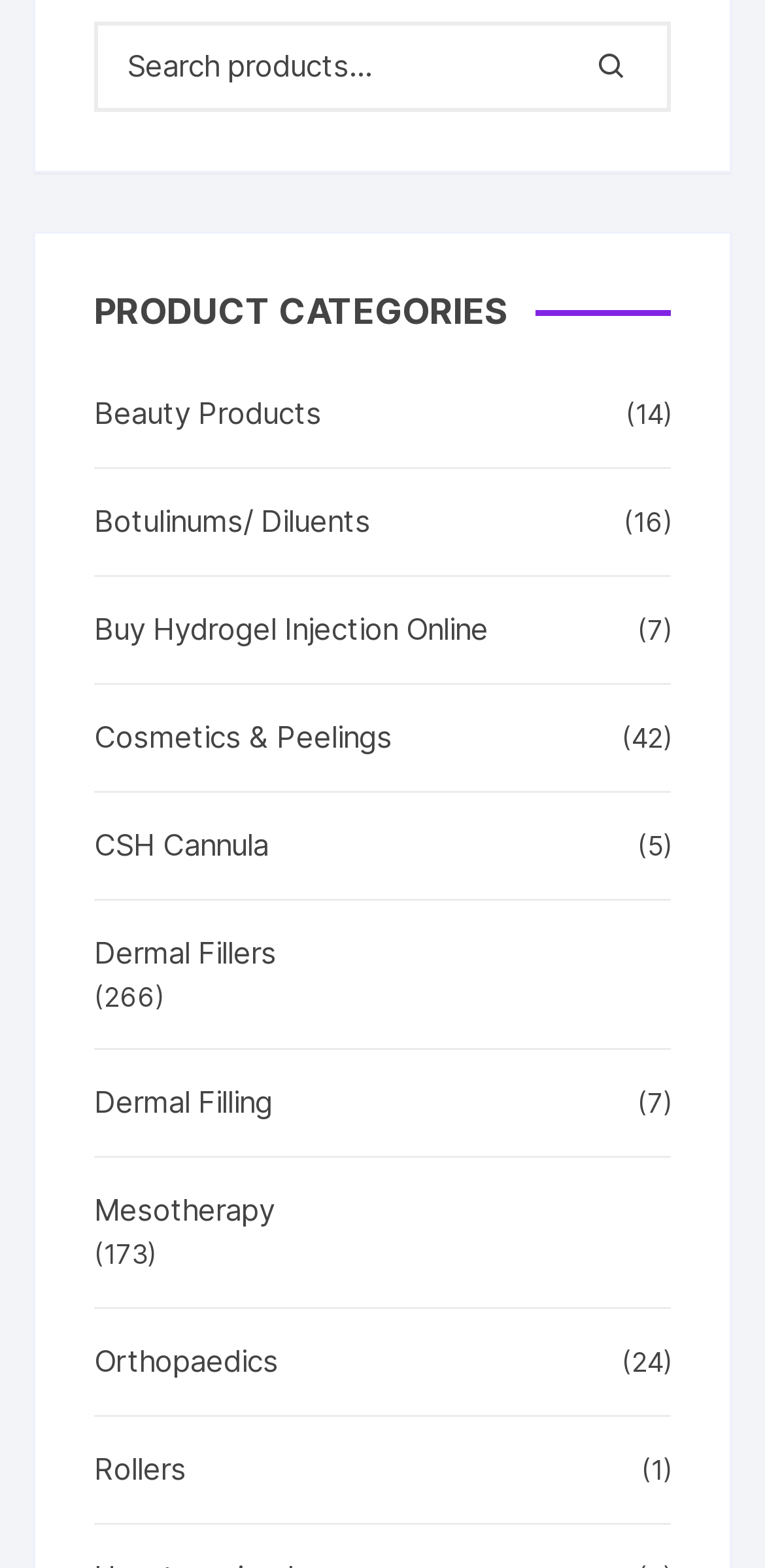Could you please study the image and provide a detailed answer to the question:
How many product categories are listed?

I counted the number of links under the 'PRODUCT CATEGORIES' heading, and there are 11 links, each representing a product category.